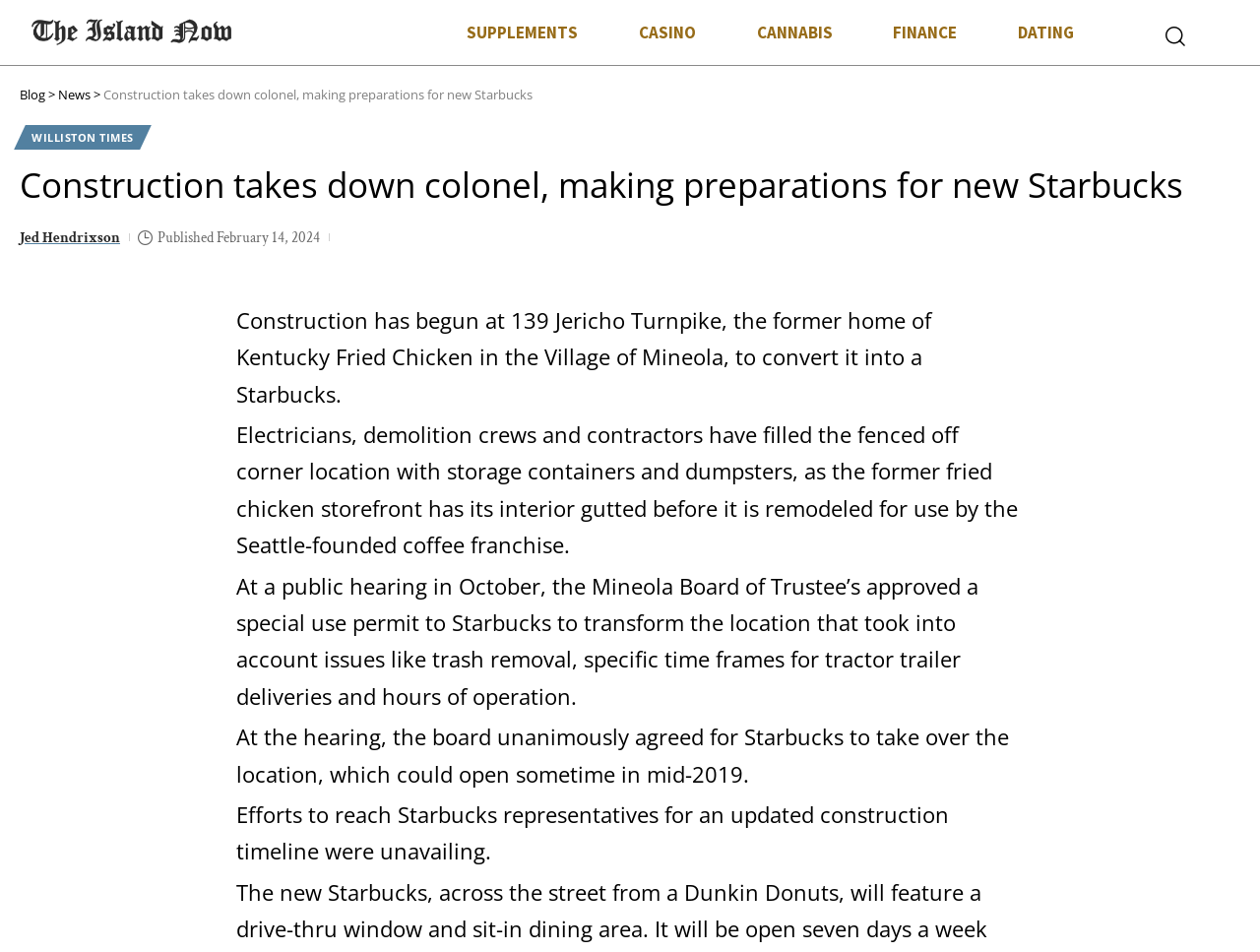When did the Mineola Board of Trustees approve the special use permit for Starbucks?
Using the image, answer in one word or phrase.

October